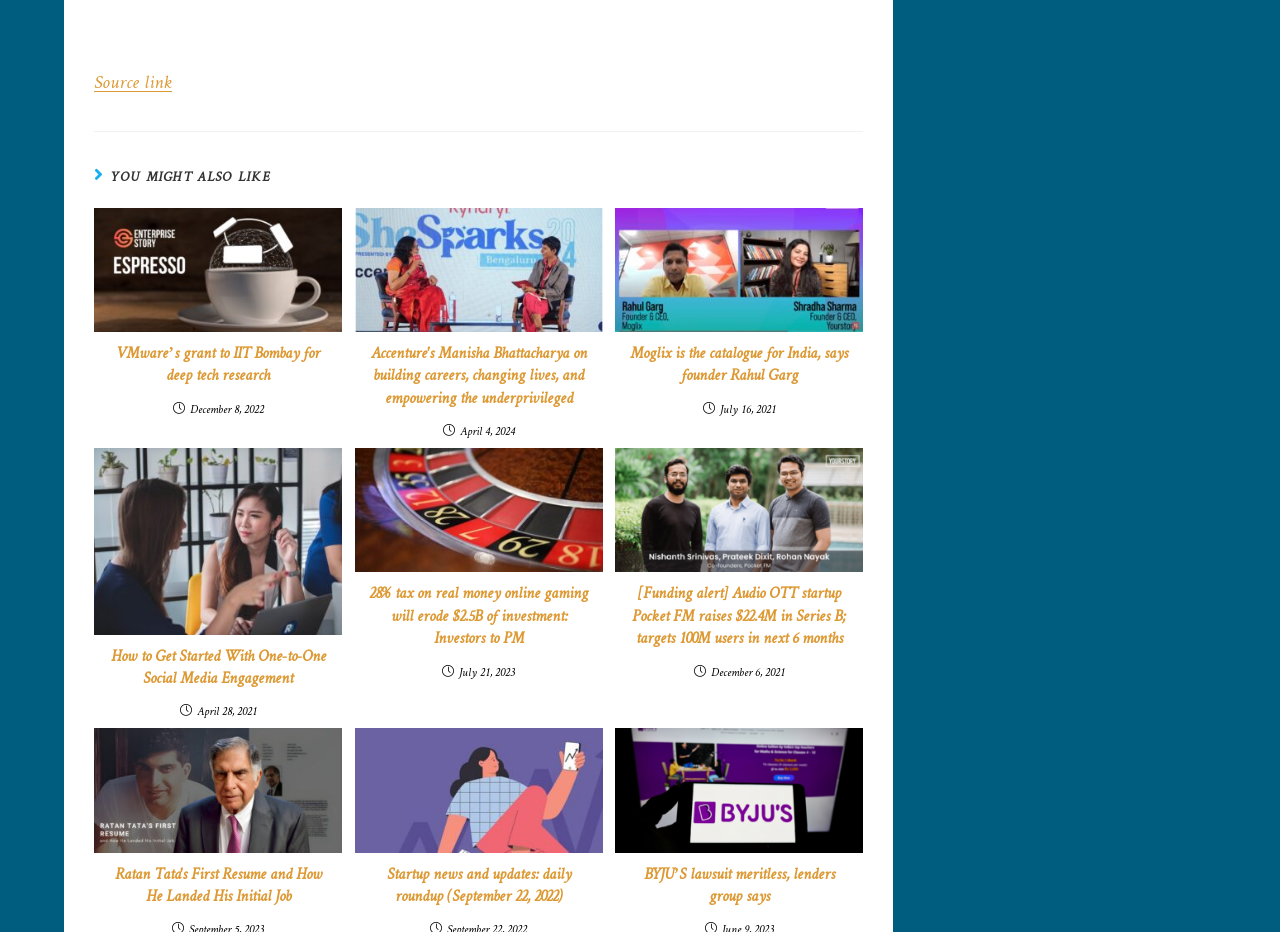Can you provide the bounding box coordinates for the element that should be clicked to implement the instruction: "Read more about 28% tax on real money online gaming will erode $2.5B of investment: Investors to PM"?

[0.277, 0.481, 0.471, 0.614]